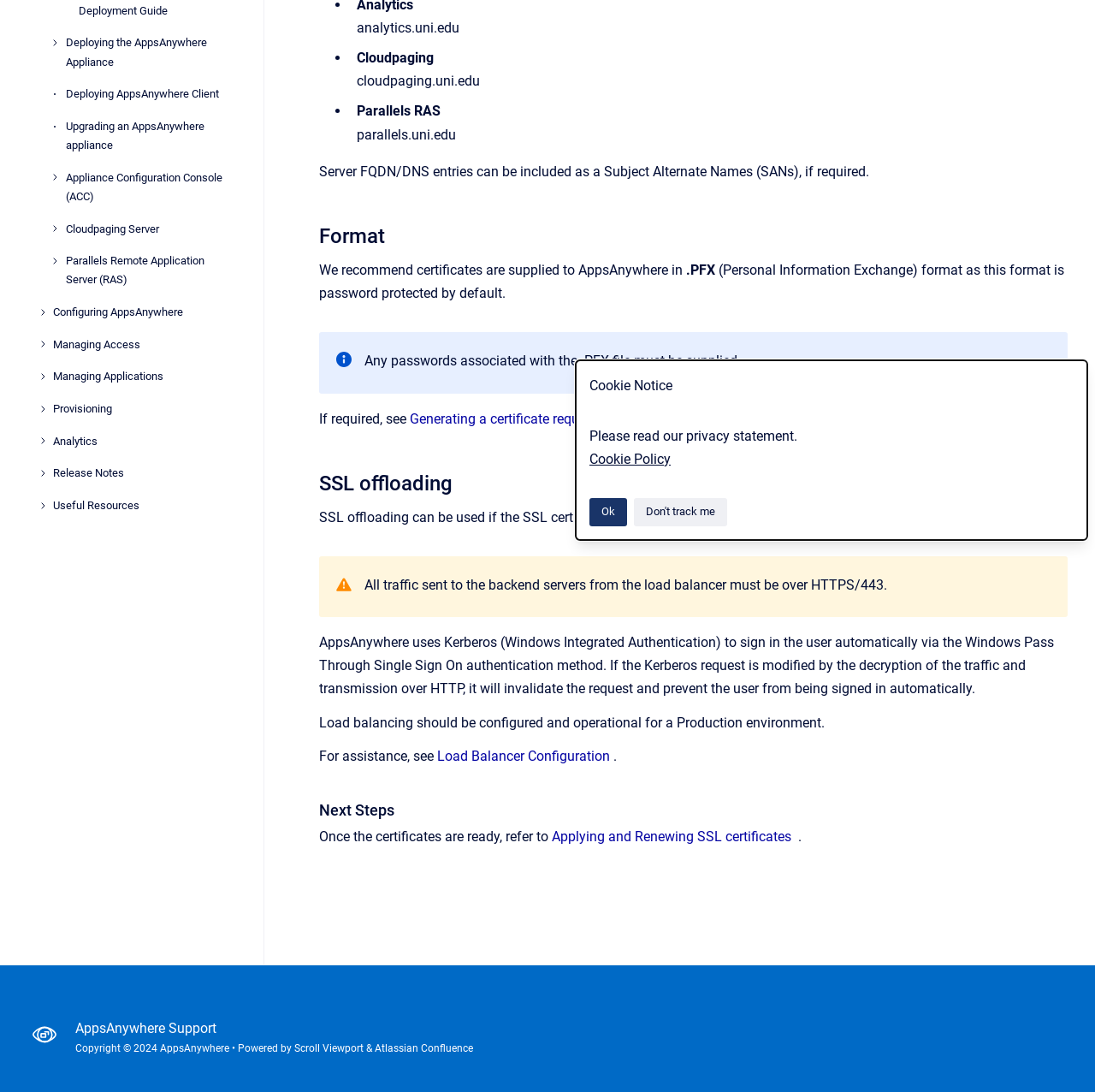For the given element description Ok, determine the bounding box coordinates of the UI element. The coordinates should follow the format (top-left x, top-left y, bottom-right x, bottom-right y) and be within the range of 0 to 1.

[0.538, 0.456, 0.573, 0.482]